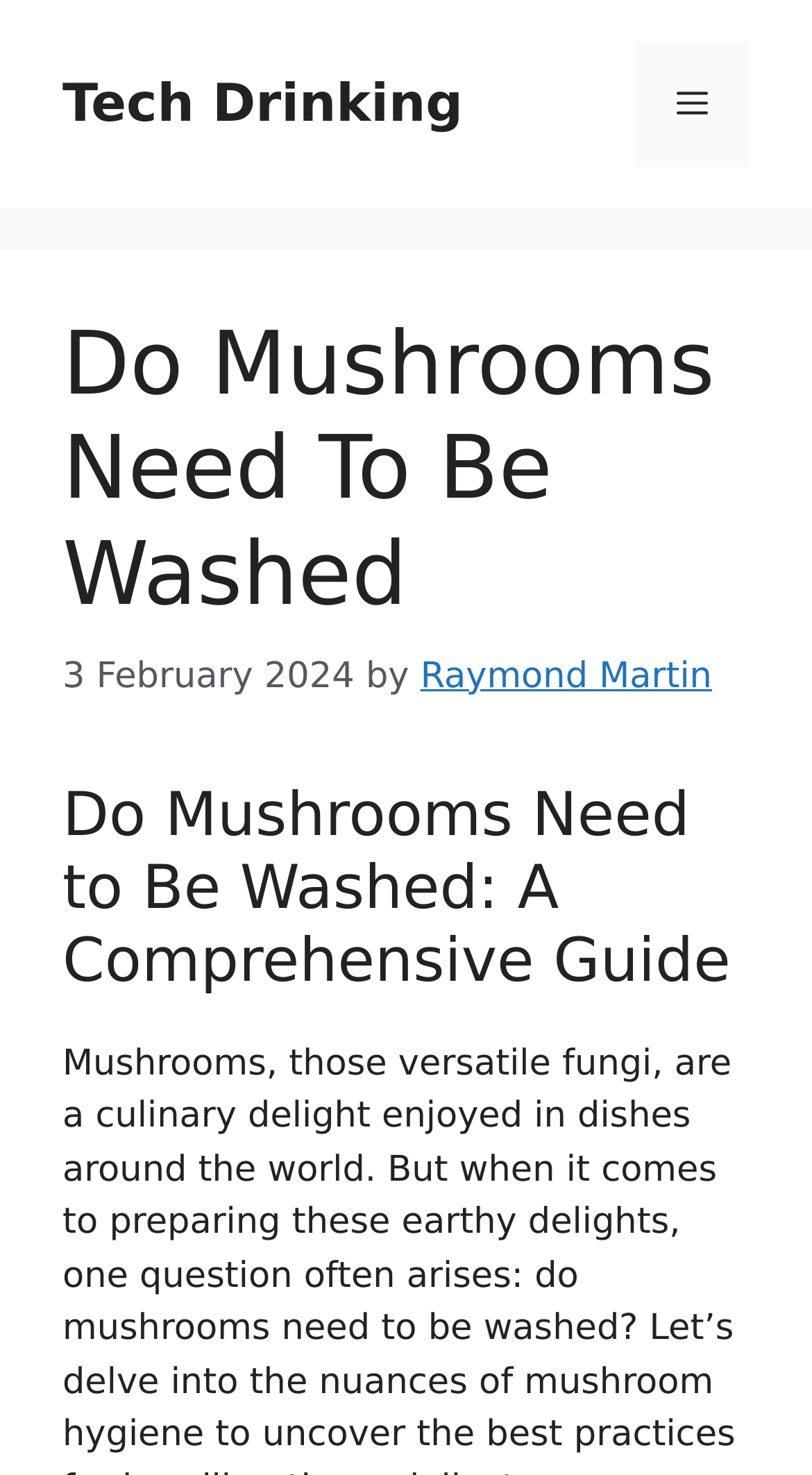Respond with a single word or phrase:
What is the category of the website?

Tech Drinking